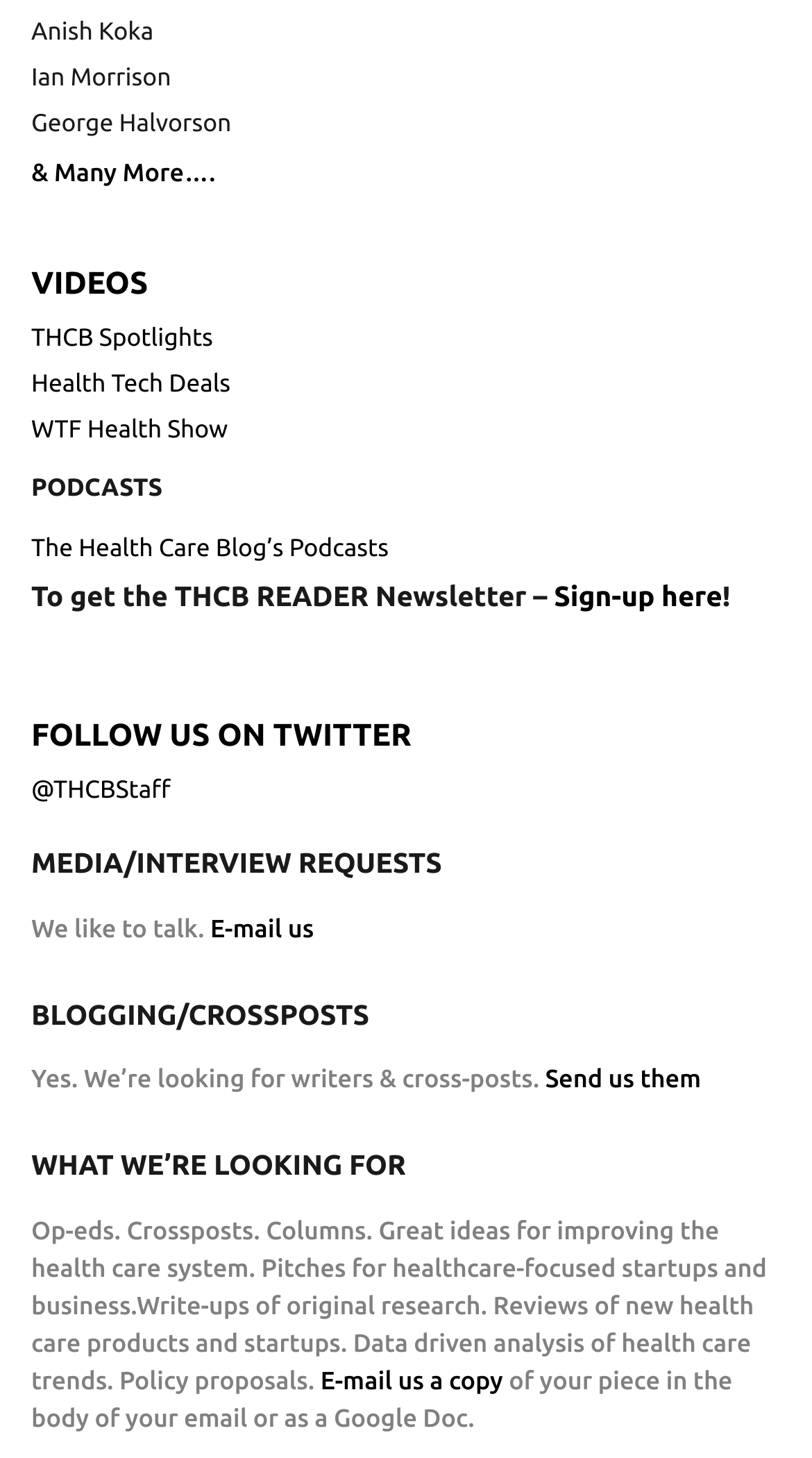Identify the bounding box coordinates of the clickable region required to complete the instruction: "Sign up for the THCB READER Newsletter". The coordinates should be given as four float numbers within the range of 0 and 1, i.e., [left, top, right, bottom].

[0.682, 0.397, 0.89, 0.42]